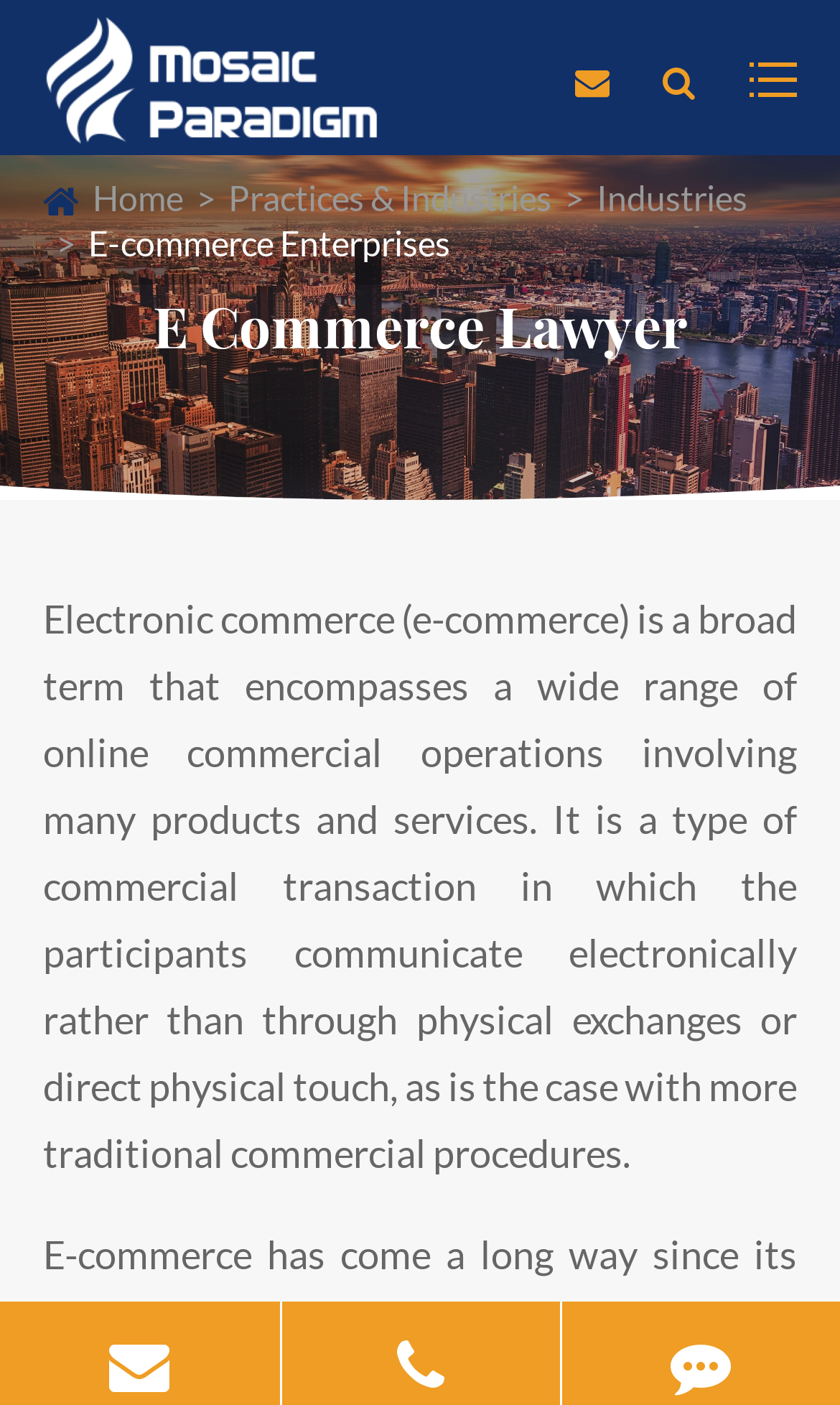Based on the description "Home", find the bounding box of the specified UI element.

[0.11, 0.126, 0.218, 0.155]